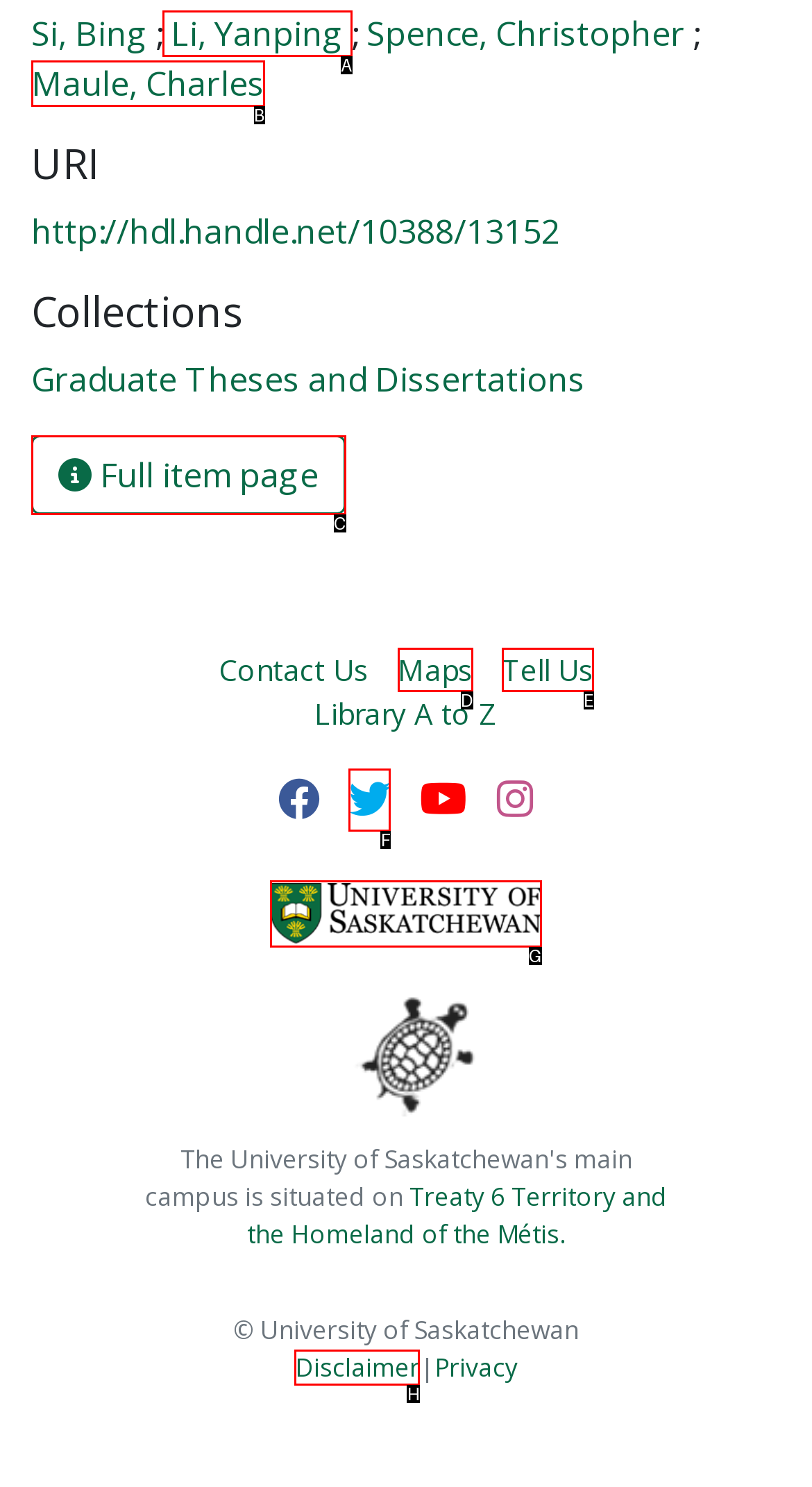Identify the letter of the UI element you need to select to accomplish the task: Visit the University of Saskatchewan website.
Respond with the option's letter from the given choices directly.

G